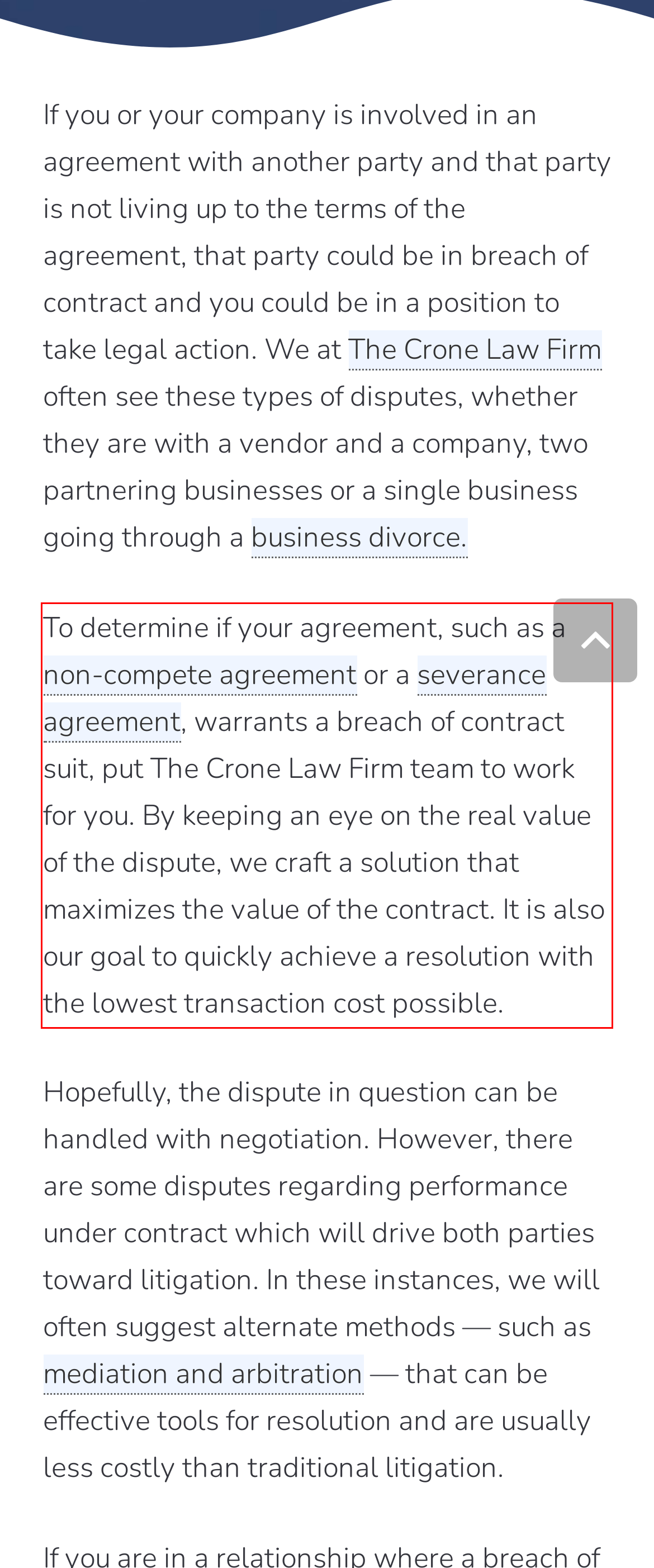By examining the provided screenshot of a webpage, recognize the text within the red bounding box and generate its text content.

To determine if your agreement, such as a non-compete agreement or a severance agreement, warrants a breach of contract suit, put The Crone Law Firm team to work for you. By keeping an eye on the real value of the dispute, we craft a solution that maximizes the value of the contract. It is also our goal to quickly achieve a resolution with the lowest transaction cost possible.